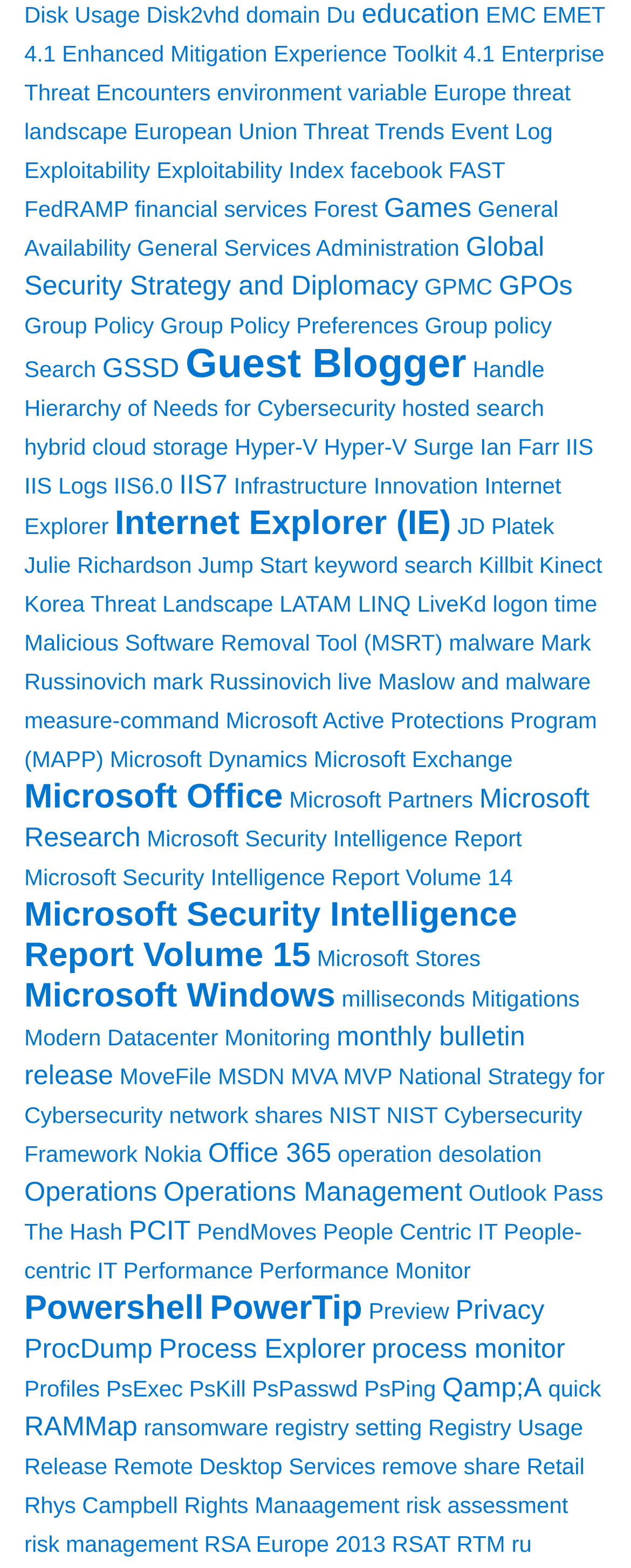Find the bounding box coordinates of the UI element according to this description: "Event Log".

[0.714, 0.075, 0.876, 0.092]